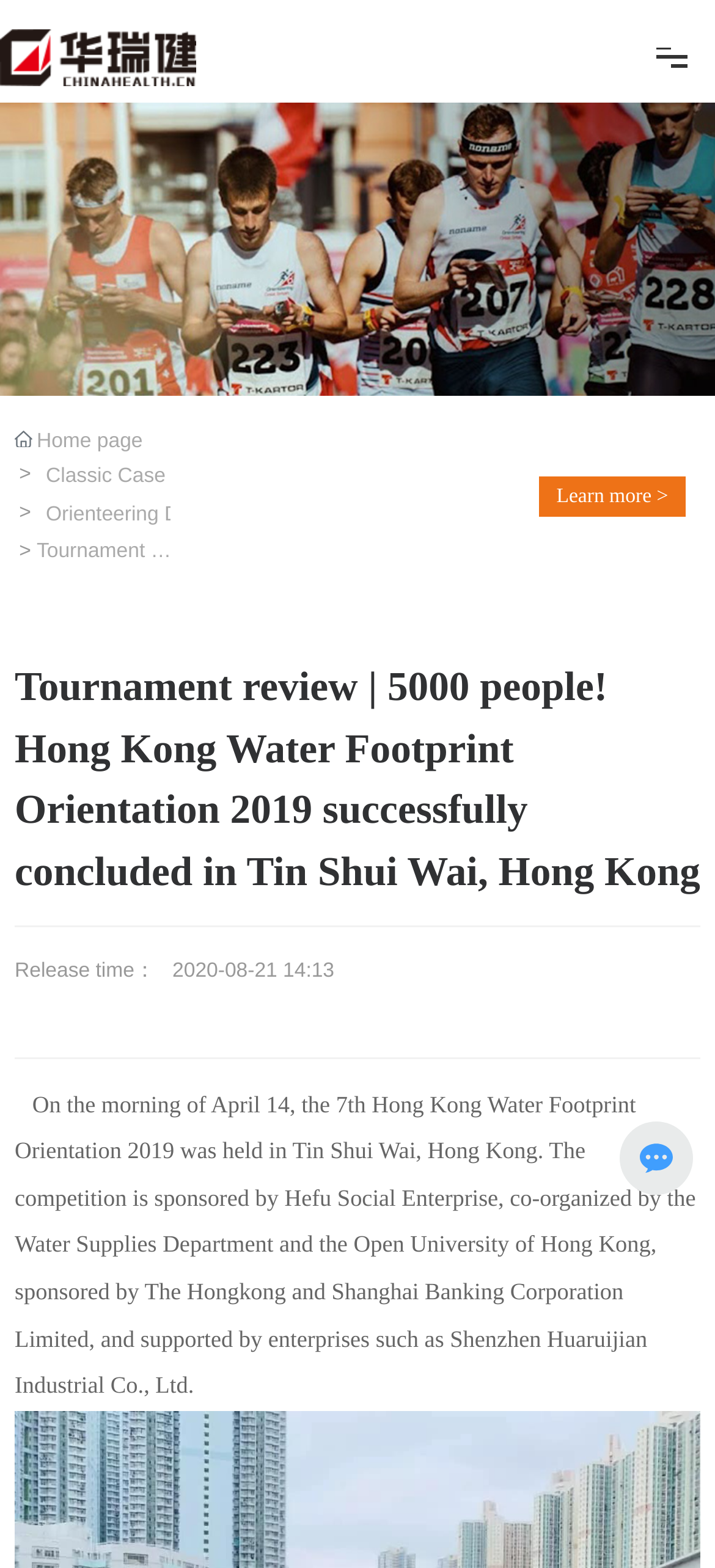Describe the entire webpage, focusing on both content and design.

The webpage is about 深圳市华瑞健实业有限公司 (Shenzhen Huarijian Industrial Co., Ltd.), a high-tech company specializing in promoting directional movement culture and developing sports electronic information products. 

At the top-left corner, there is a logo image of "CHINAHEALTH" with a corresponding link. Below the logo, there are three links: "Home page", "Classic Case", and "Orienteering Development", which are aligned horizontally and take up a significant portion of the top section. 

On the right side of the top section, there is a small image, likely a icon or a button, without a description. 

In the lower section, there is a release time information, which includes a label "Release time：" and a specific time "2020-08-21 14:13".